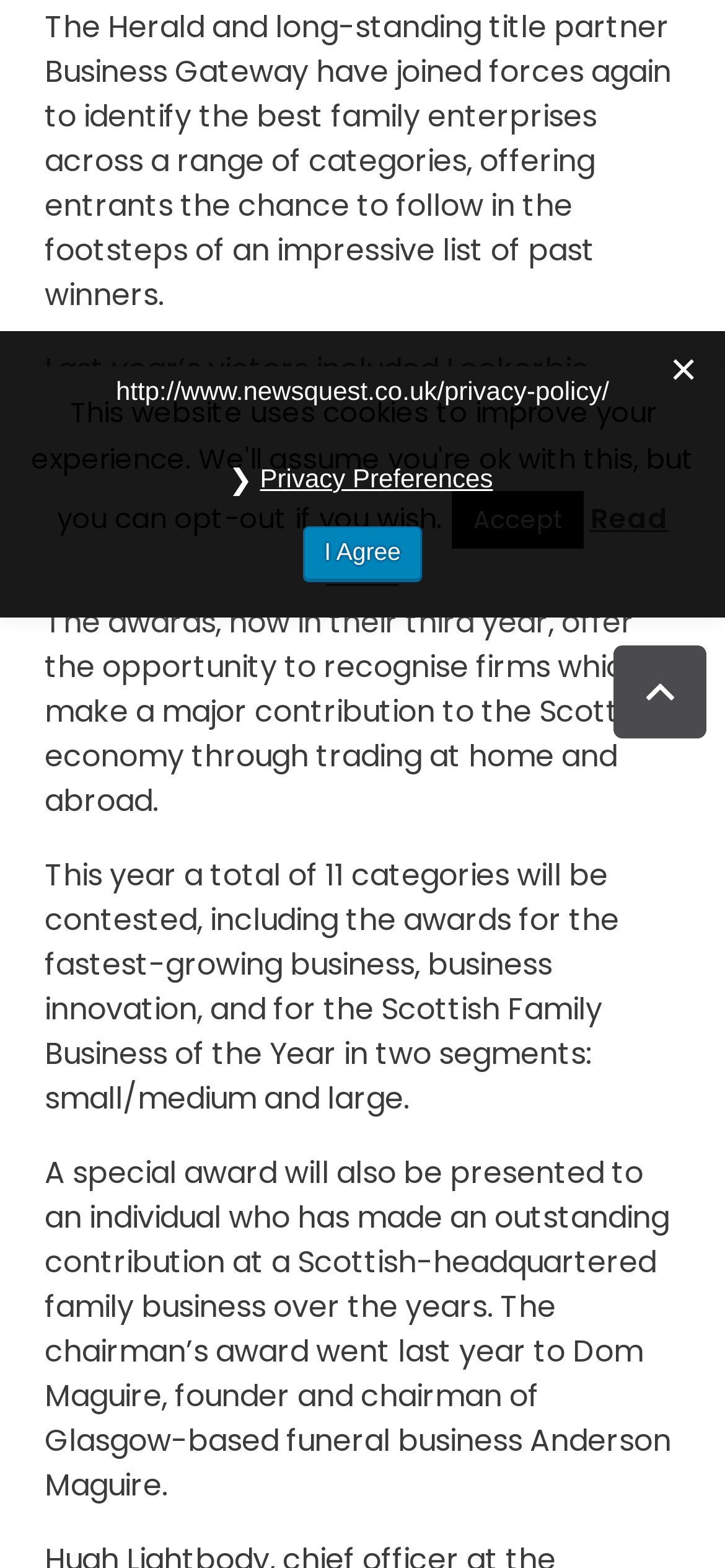Show the bounding box coordinates for the HTML element as described: "Accept".

[0.622, 0.313, 0.804, 0.35]